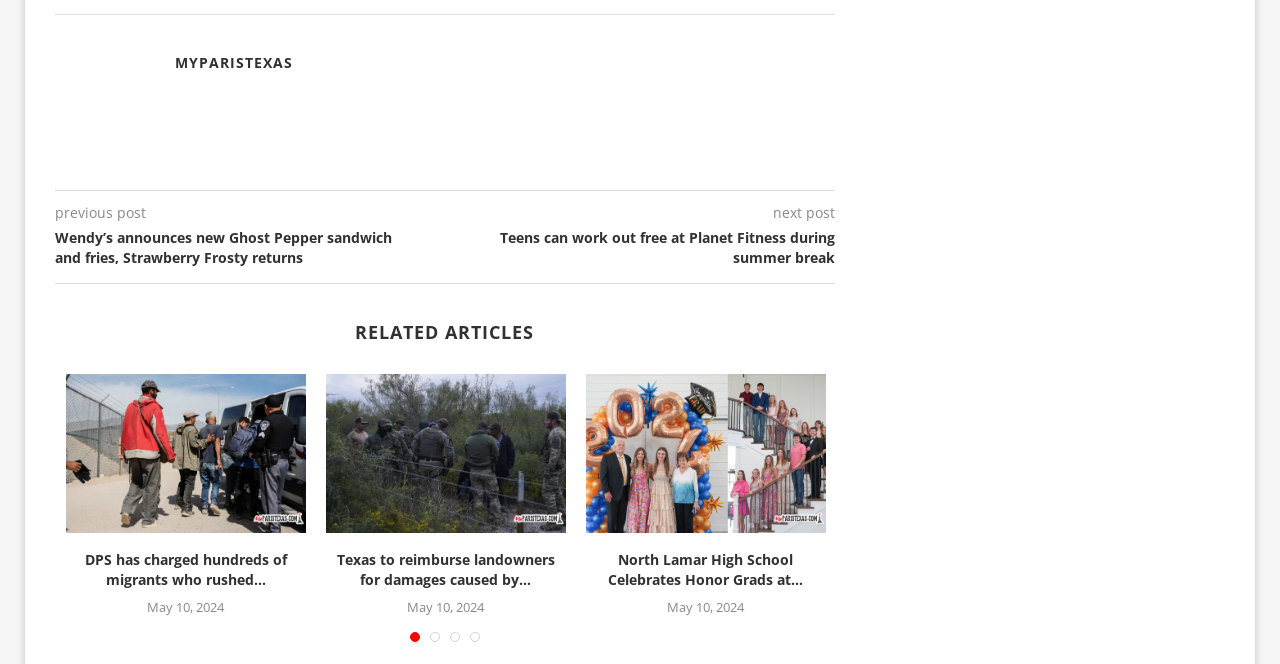Bounding box coordinates are specified in the format (top-left x, top-left y, bottom-right x, bottom-right y). All values are floating point numbers bounded between 0 and 1. Please provide the bounding box coordinate of the region this sentence describes: MyParisTexas

[0.137, 0.08, 0.229, 0.109]